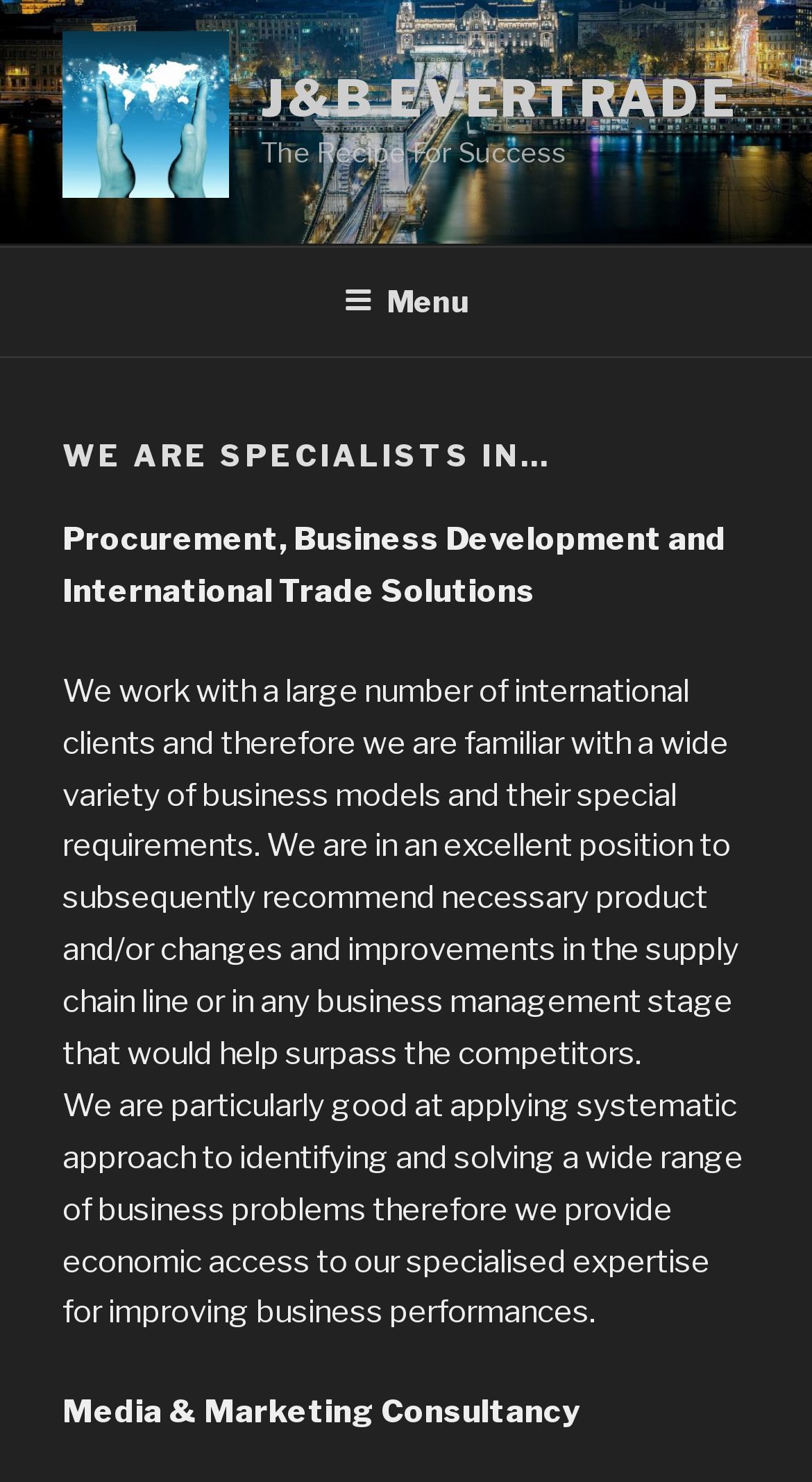What is the last service mentioned on the webpage?
Please provide an in-depth and detailed response to the question.

By reading the StaticText element with the bounding box coordinates [0.077, 0.94, 0.715, 0.965], I can determine that the last service mentioned on the webpage is Media & Marketing Consultancy.